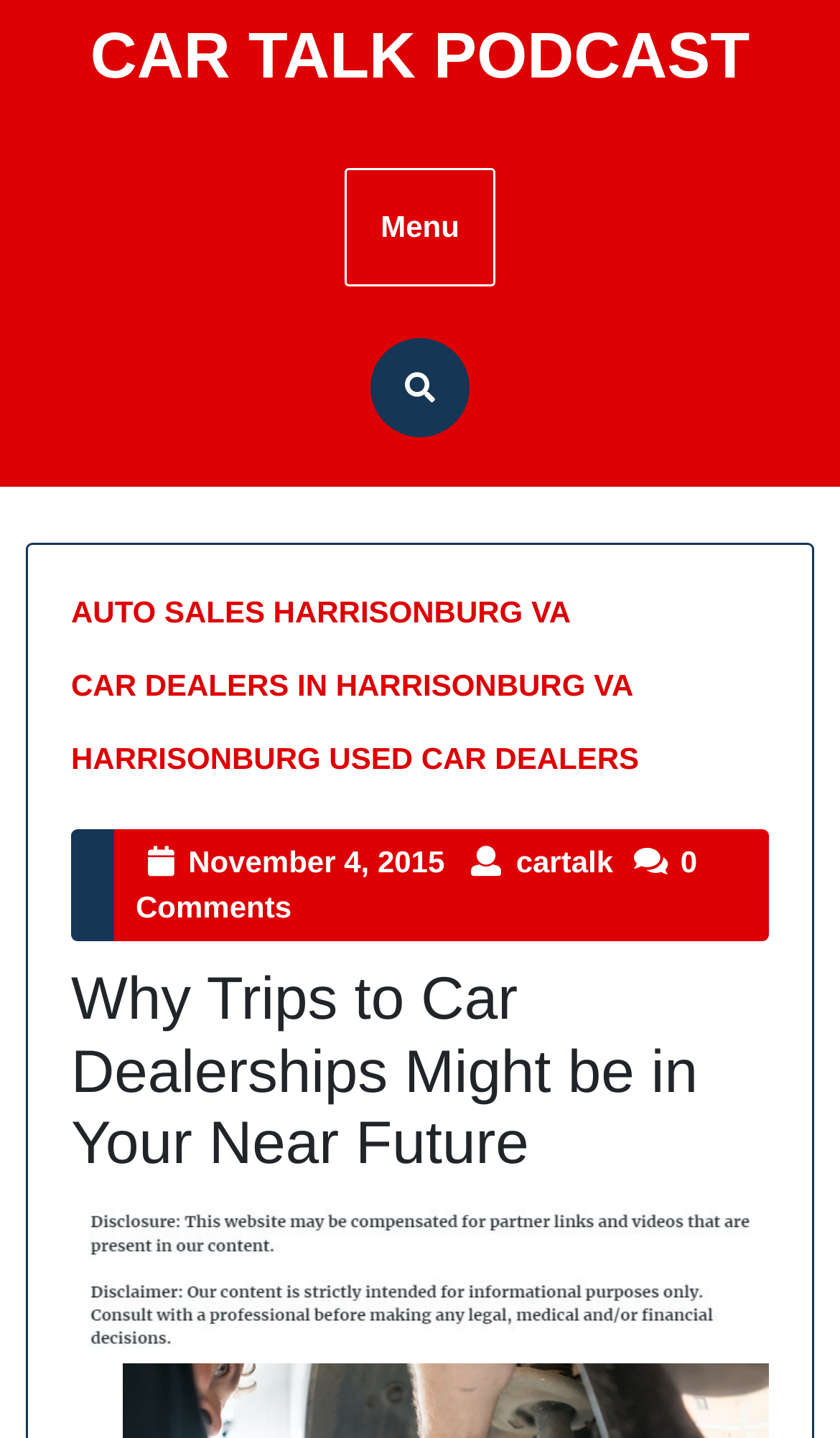Give a one-word or short-phrase answer to the following question: 
What is the name of the podcast?

Car Talk Podcast